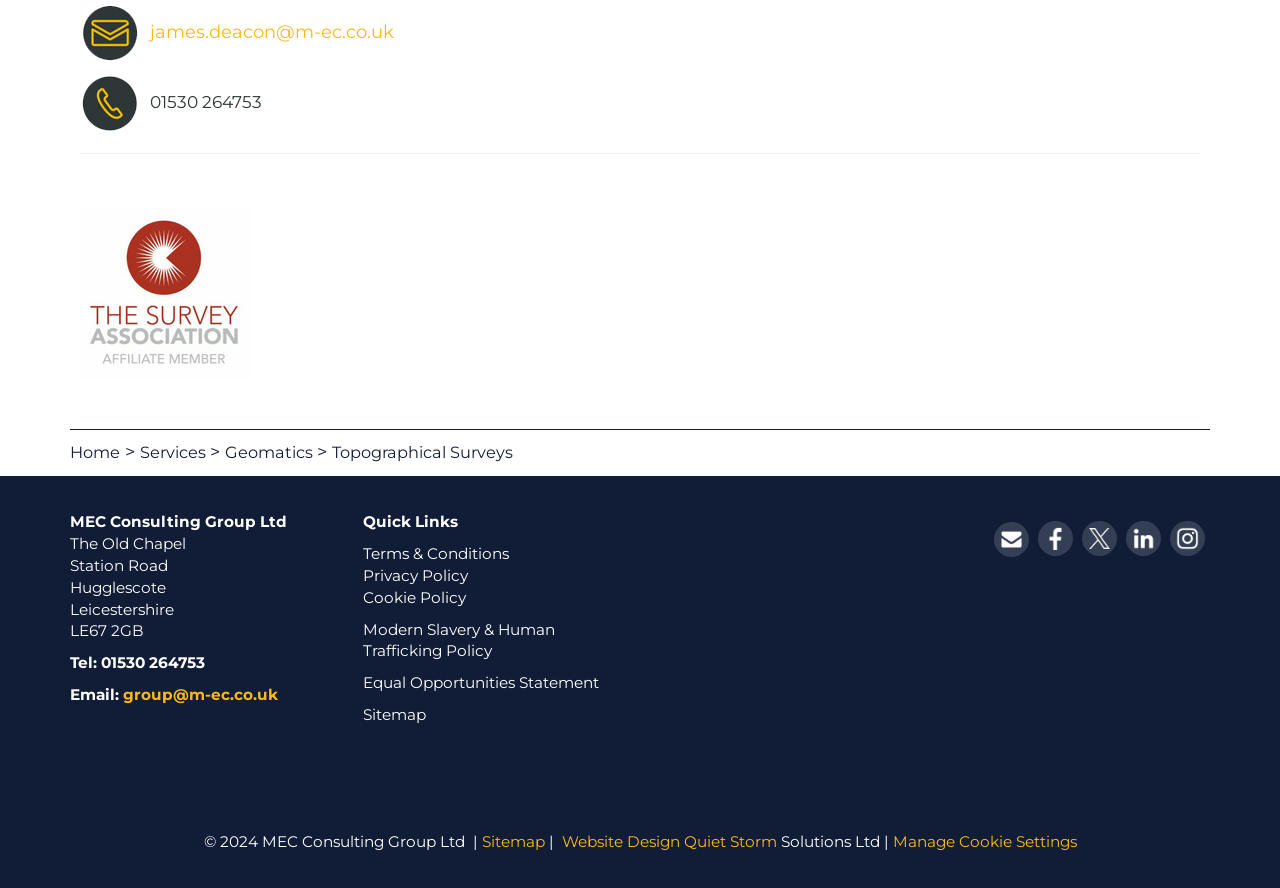Please answer the following question using a single word or phrase: 
What is the copyright year?

2024